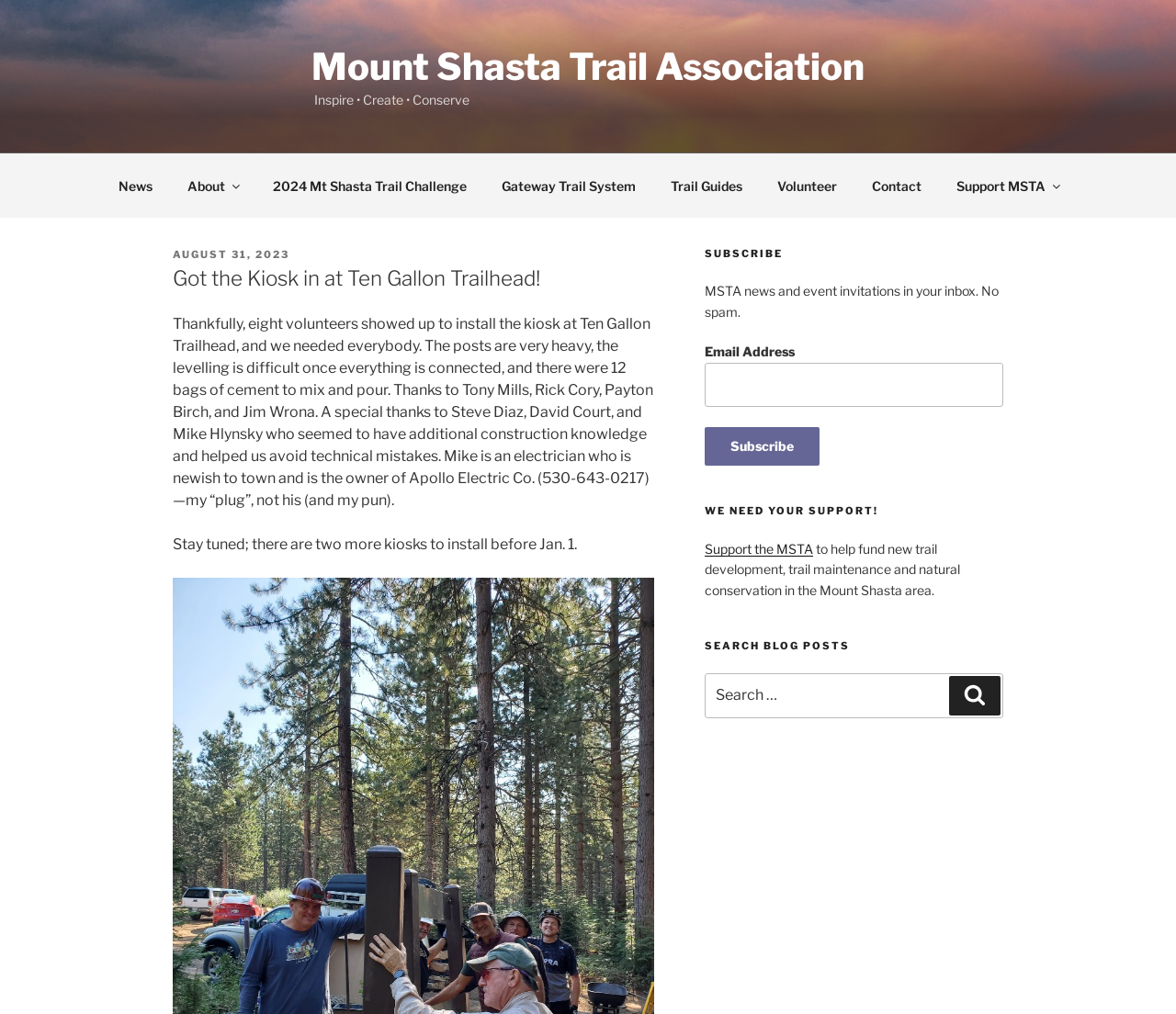Please find the bounding box coordinates of the element that must be clicked to perform the given instruction: "Click on the 'News' link". The coordinates should be four float numbers from 0 to 1, i.e., [left, top, right, bottom].

[0.087, 0.161, 0.143, 0.205]